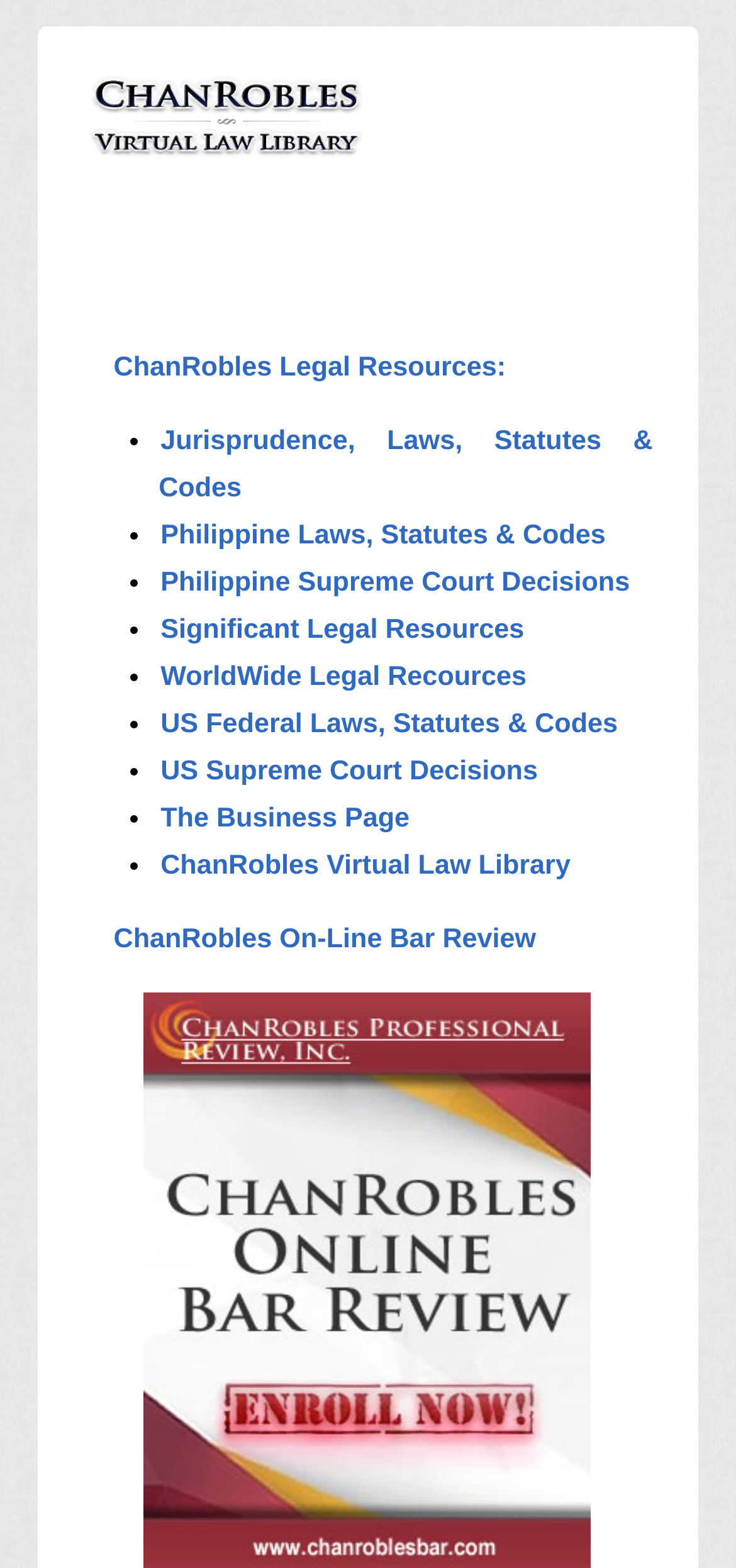What is the relationship between ChanRobles and the Philippine Supreme Court?
Please analyze the image and answer the question with as much detail as possible.

The relationship between ChanRobles and the Philippine Supreme Court can be determined by looking at the link to Philippine Supreme Court Decisions on the webpage. This suggests that ChanRobles provides access to the decisions of the Philippine Supreme Court, likely as a legal resource.